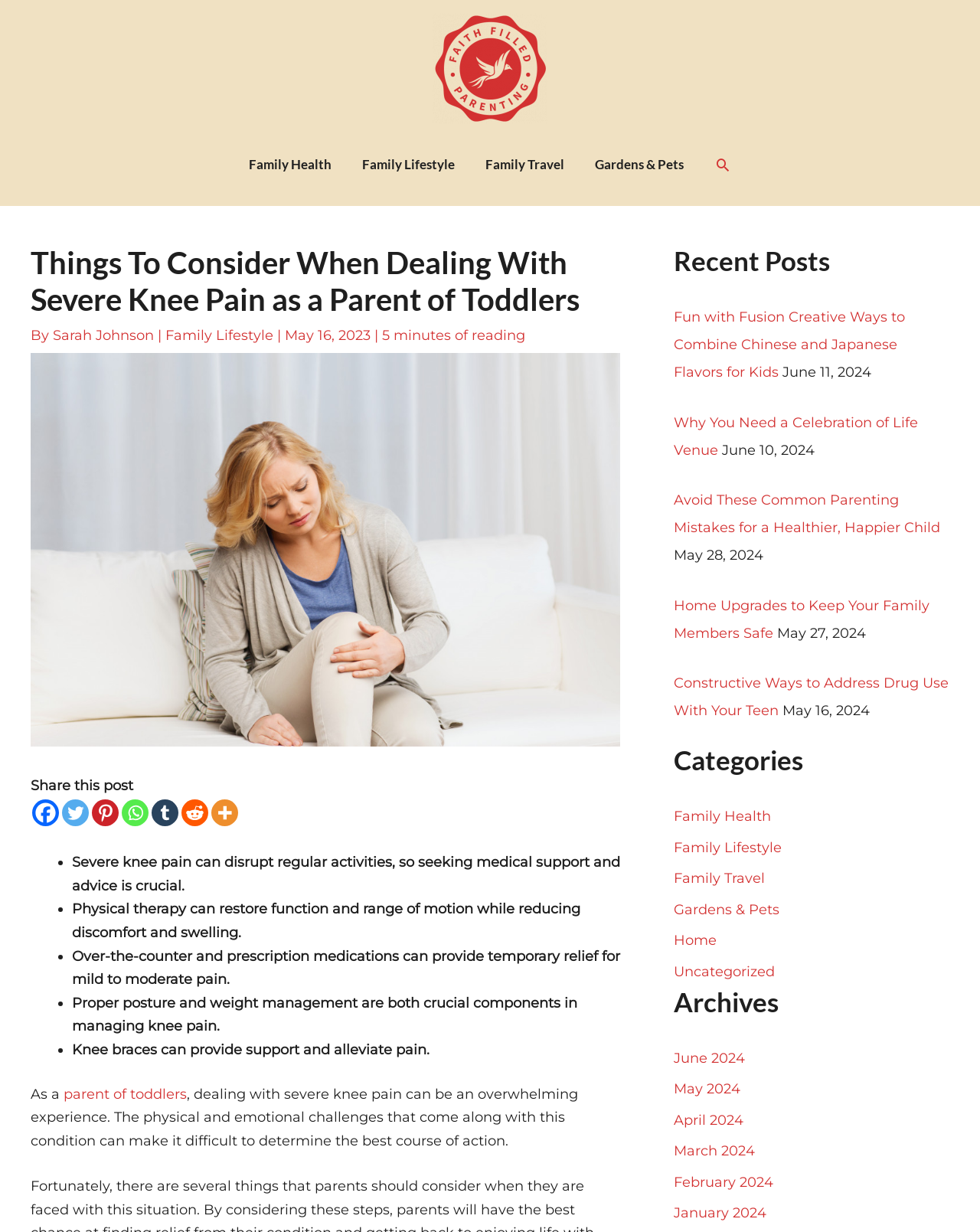Please locate the bounding box coordinates of the element's region that needs to be clicked to follow the instruction: "Visit the online consultation portal". The bounding box coordinates should be provided as four float numbers between 0 and 1, i.e., [left, top, right, bottom].

None